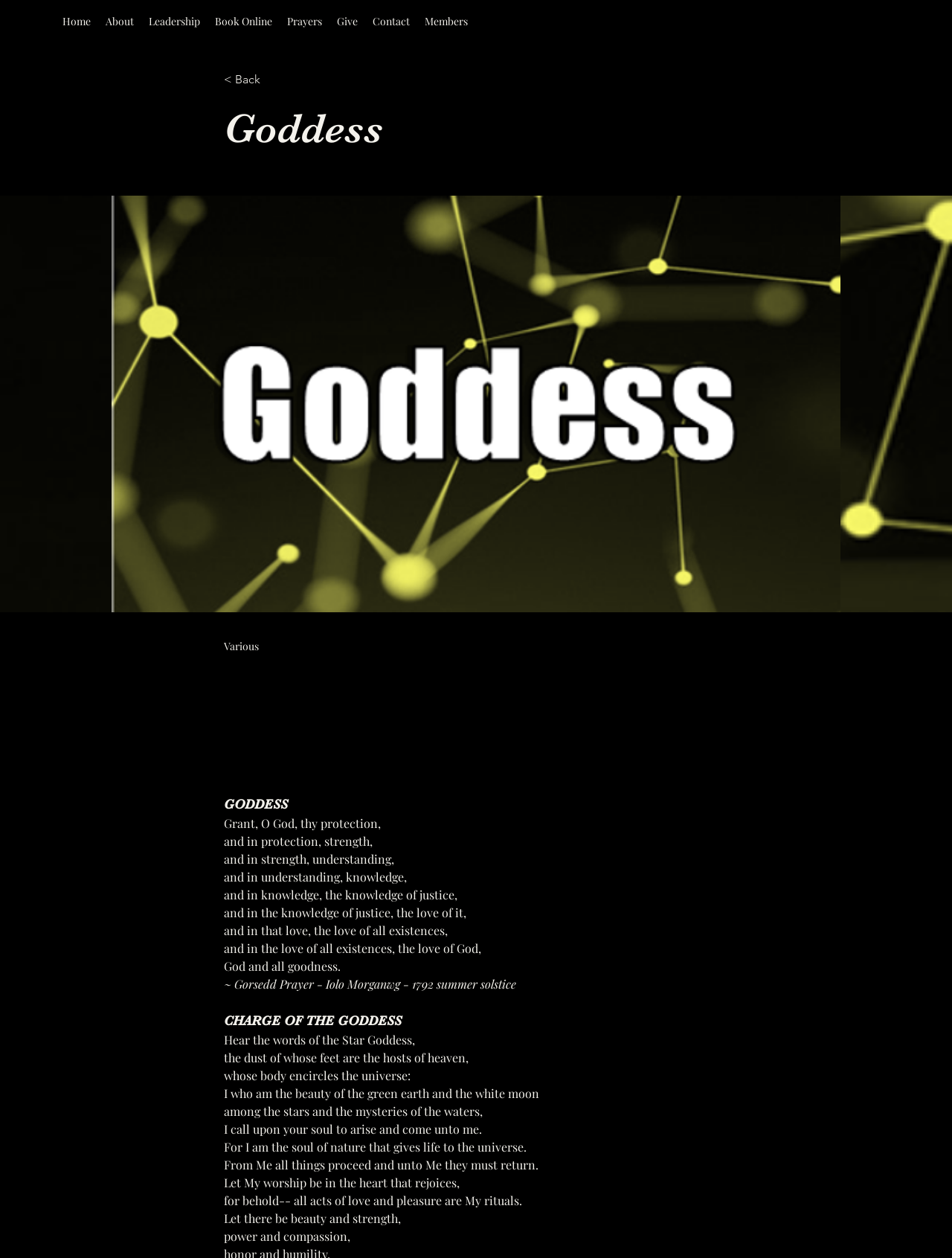What is the first line of the Gorsedd Prayer?
Use the screenshot to answer the question with a single word or phrase.

Grant, O God, thy protection,